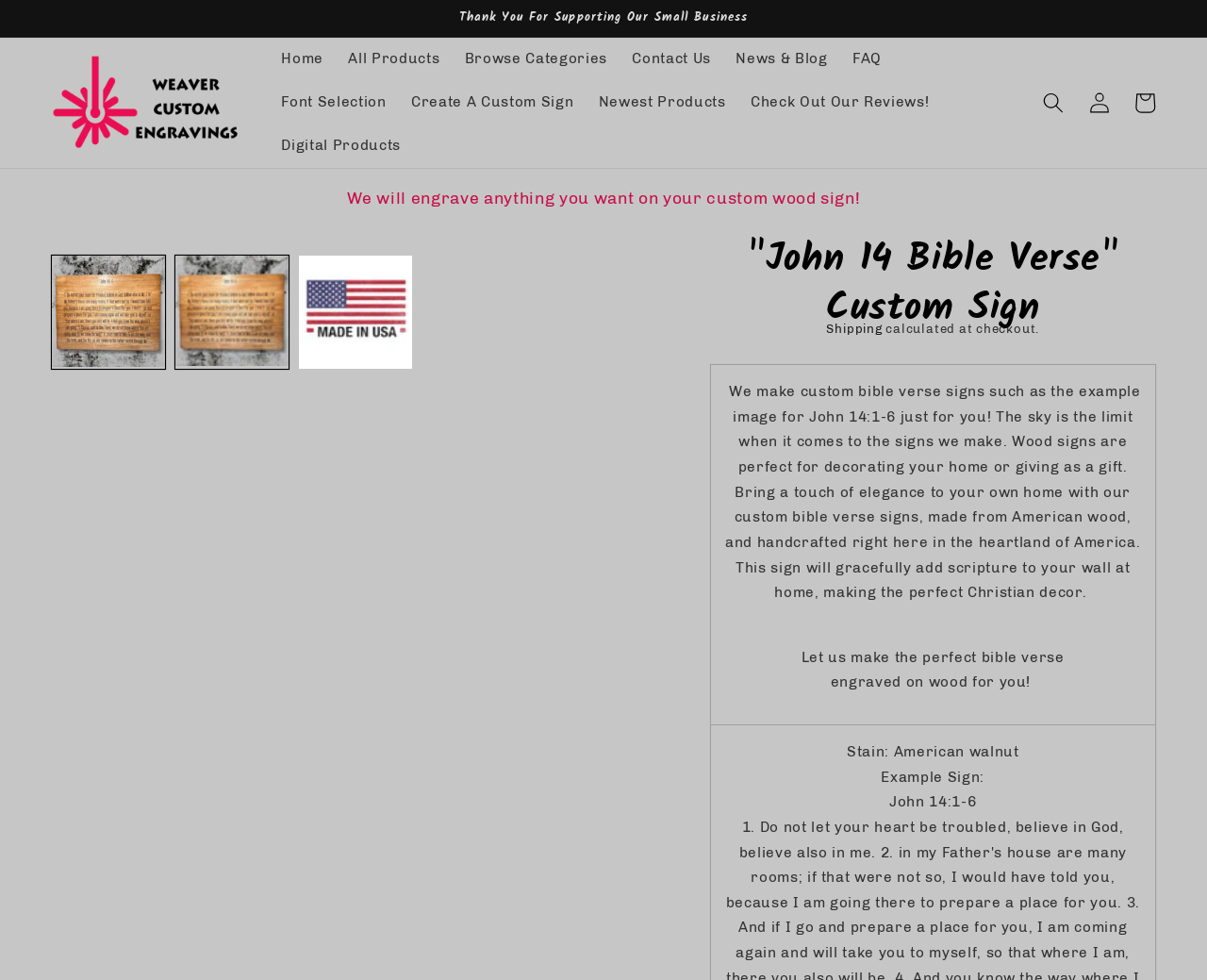What type of product is being showcased on the webpage?
Using the visual information, answer the question in a single word or phrase.

Custom wood sign